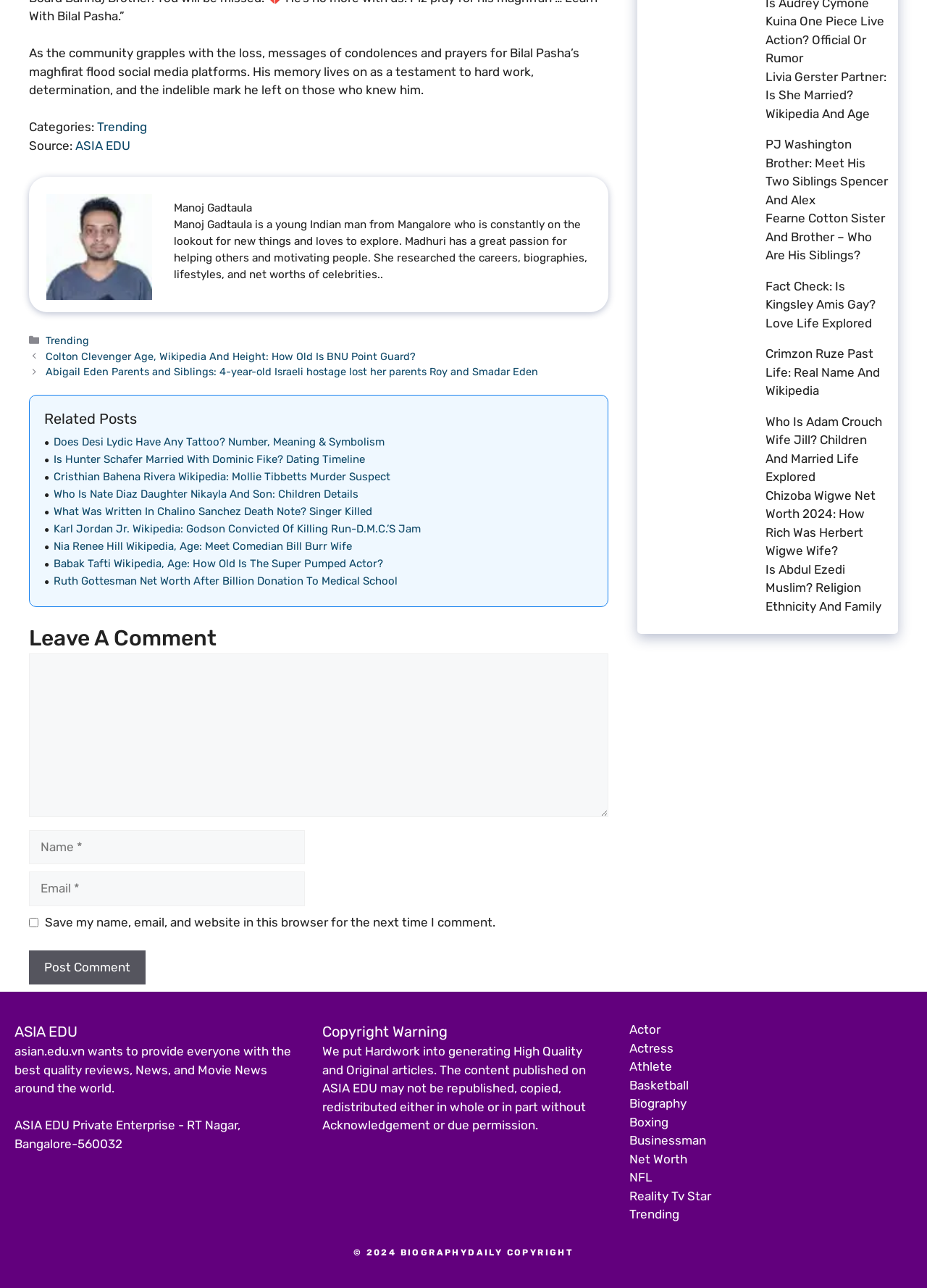Reply to the question below using a single word or brief phrase:
How many links are there in the footer?

8